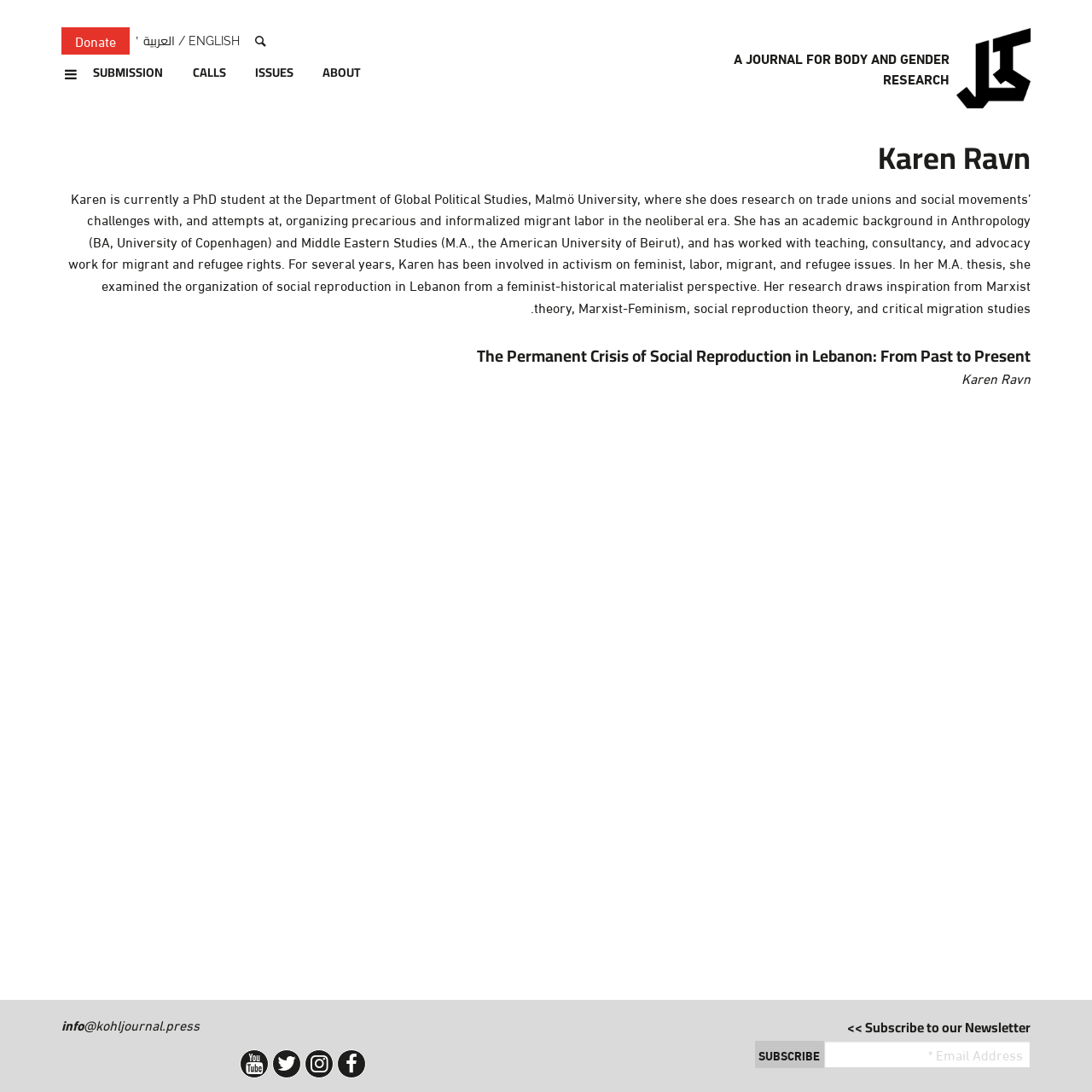What can be done with the email address textbox?
Can you give a detailed and elaborate answer to the question?

The email address textbox is located in the footer section of the webpage, and it is part of a form that allows users to subscribe to the newsletter. The button next to the textbox is labeled 'SUBSCRIBE', indicating that entering an email address and clicking the button will subscribe the user to the newsletter.